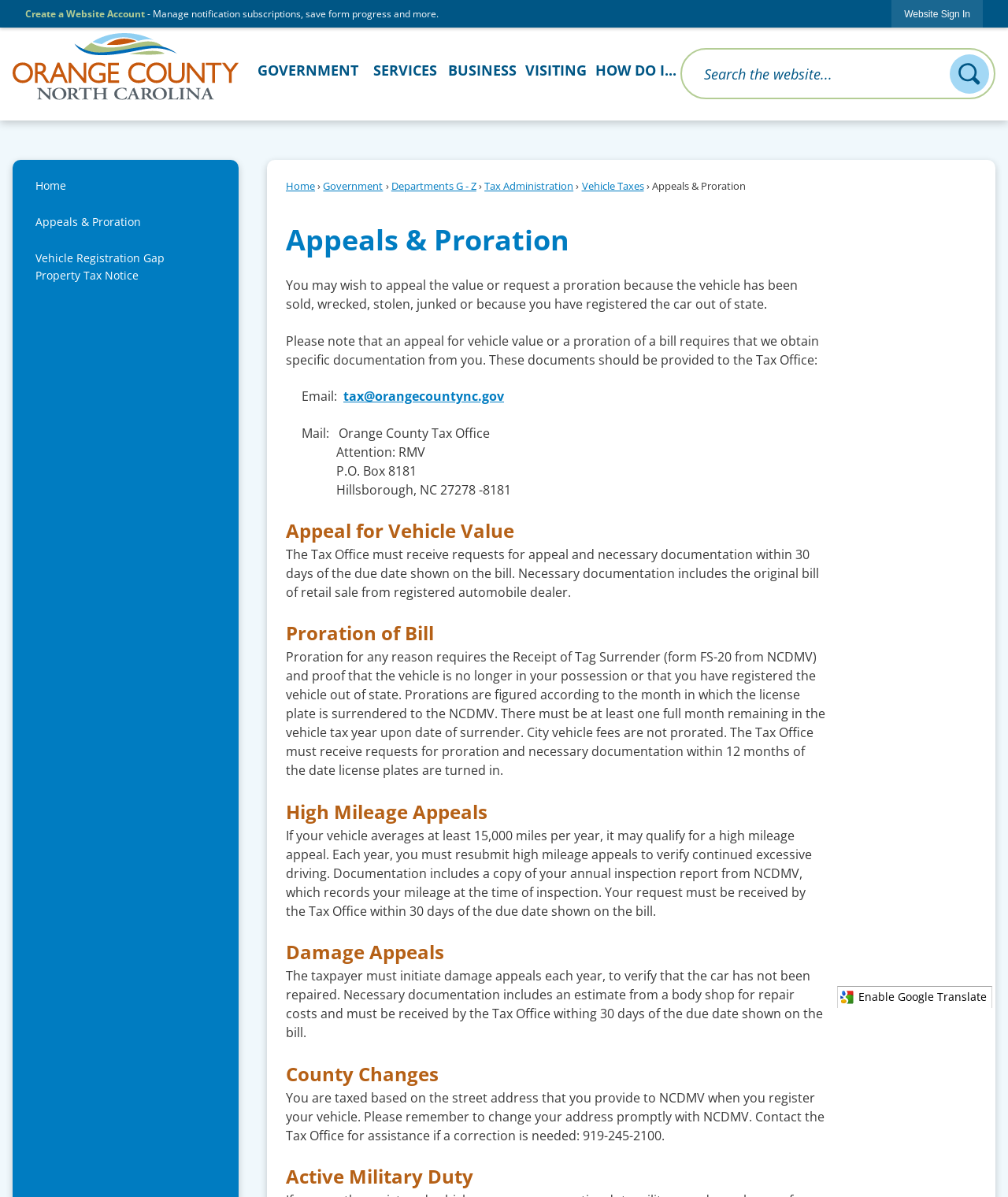What is required for a high mileage appeal?
Please provide a comprehensive answer based on the information in the image.

According to the webpage, a high mileage appeal requires documentation, including a copy of the annual inspection report from NCDMV, which records the mileage at the time of inspection. This information is provided in the section titled 'High Mileage Appeals'.